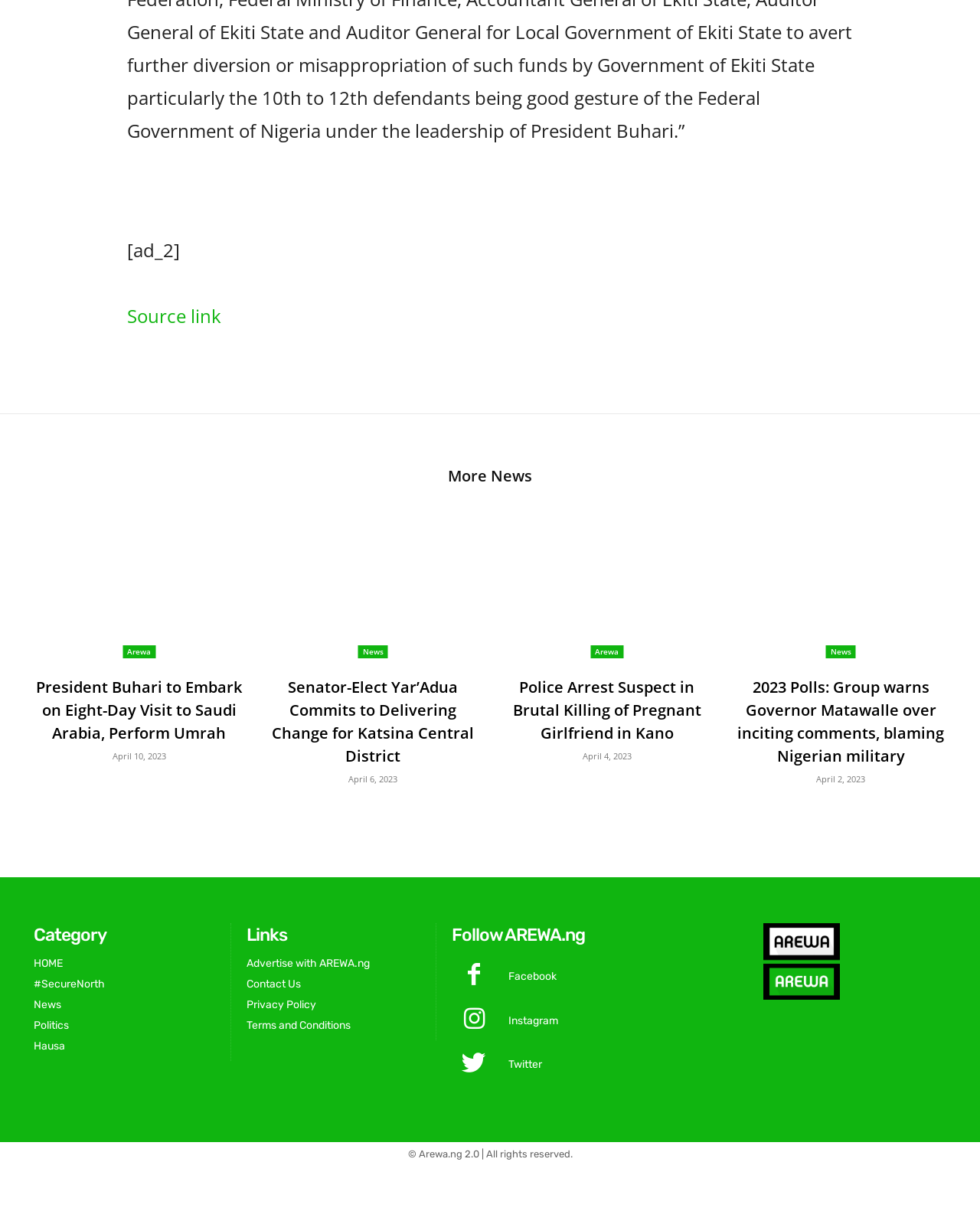What is the date of the news article 'President Buhari to Embark on Eight-Day Visit to Saudi Arabia, Perform Umrah'?
Please answer the question as detailed as possible based on the image.

I found the answer by looking at the time element associated with the heading 'President Buhari to Embark on Eight-Day Visit to Saudi Arabia, Perform Umrah', which has a StaticText element with the text 'April 10, 2023'.